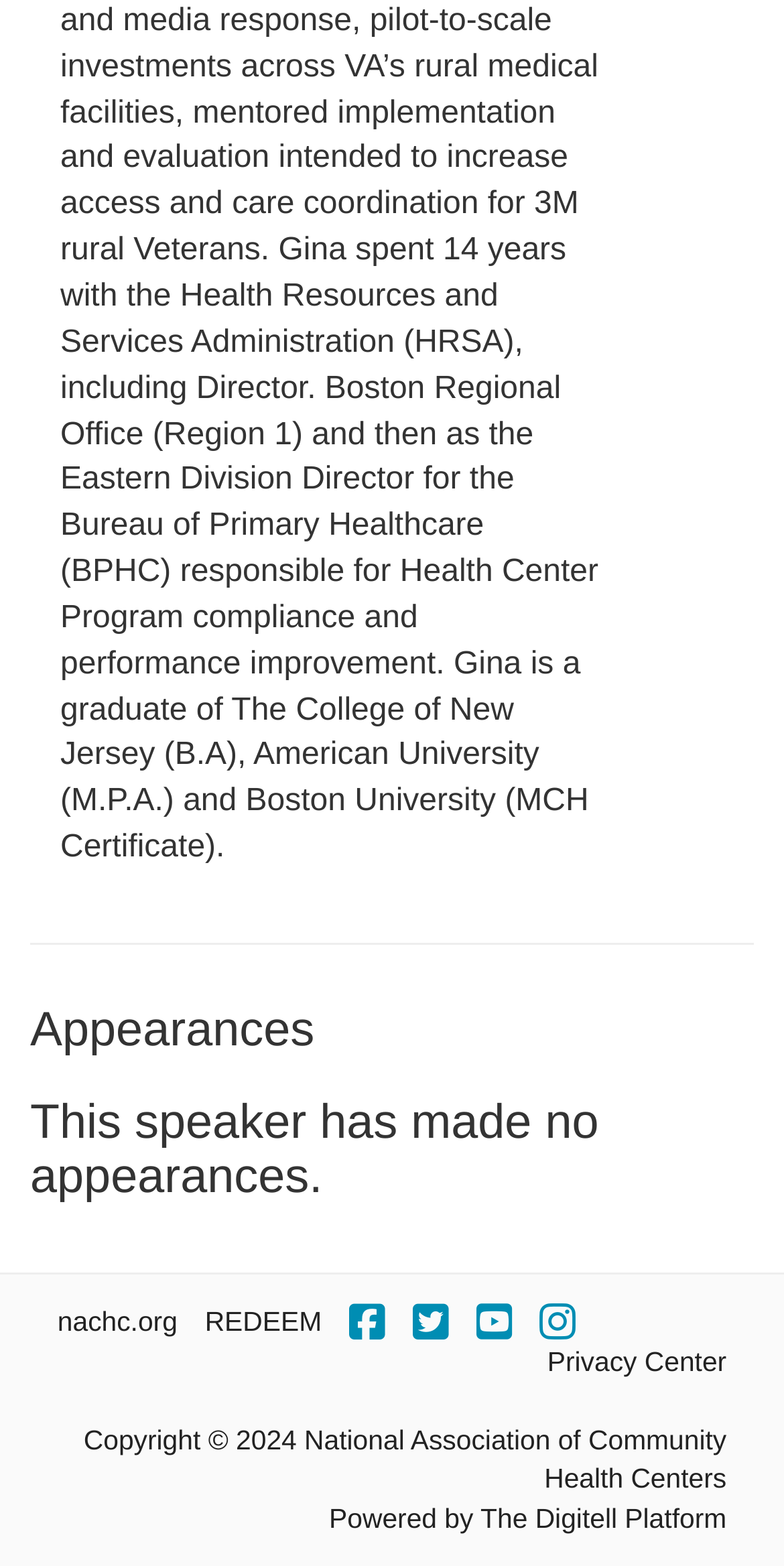How many links are above the copyright text?
Look at the screenshot and respond with a single word or phrase.

5